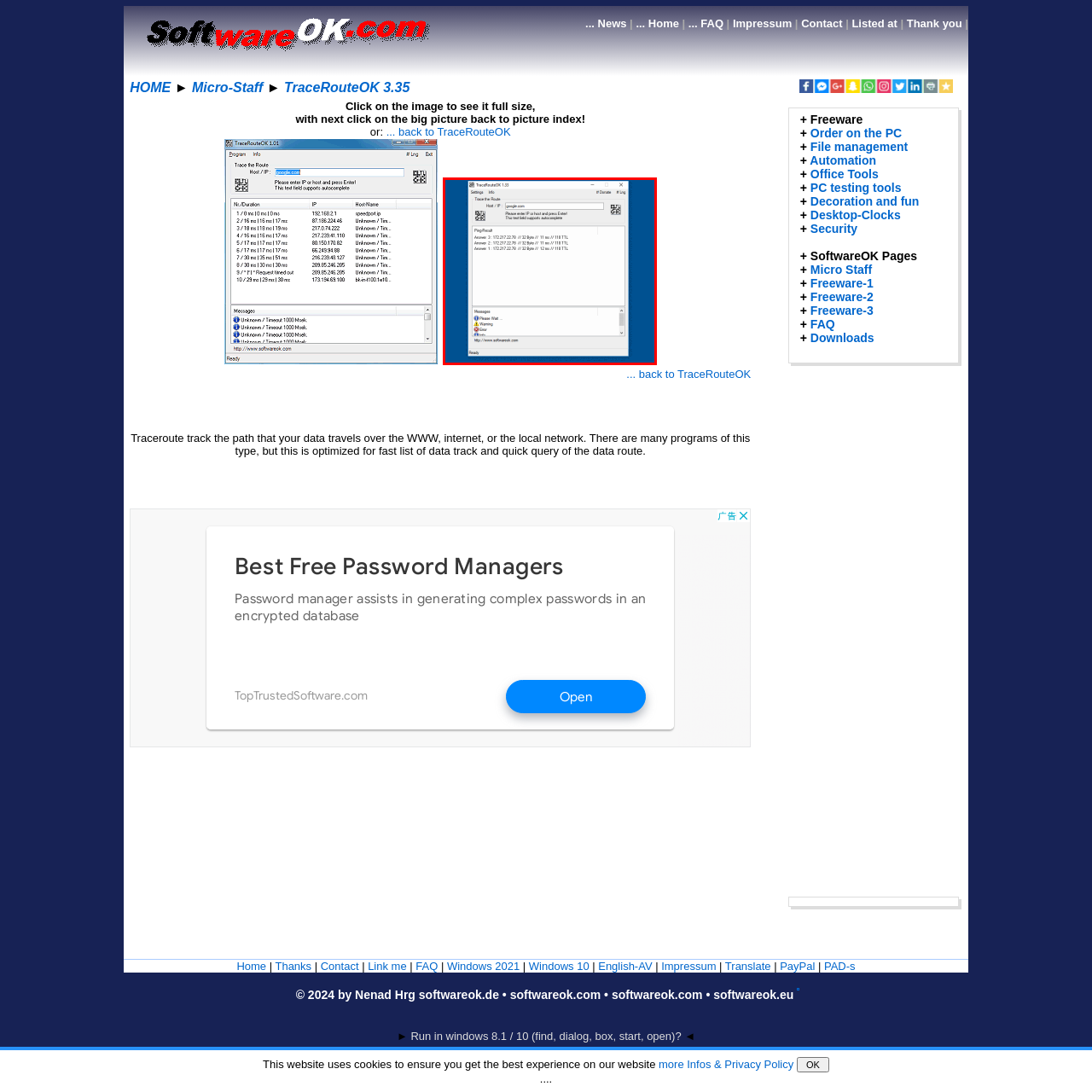Inspect the image outlined in red and answer succinctly: What is the current status of the application?

Ready